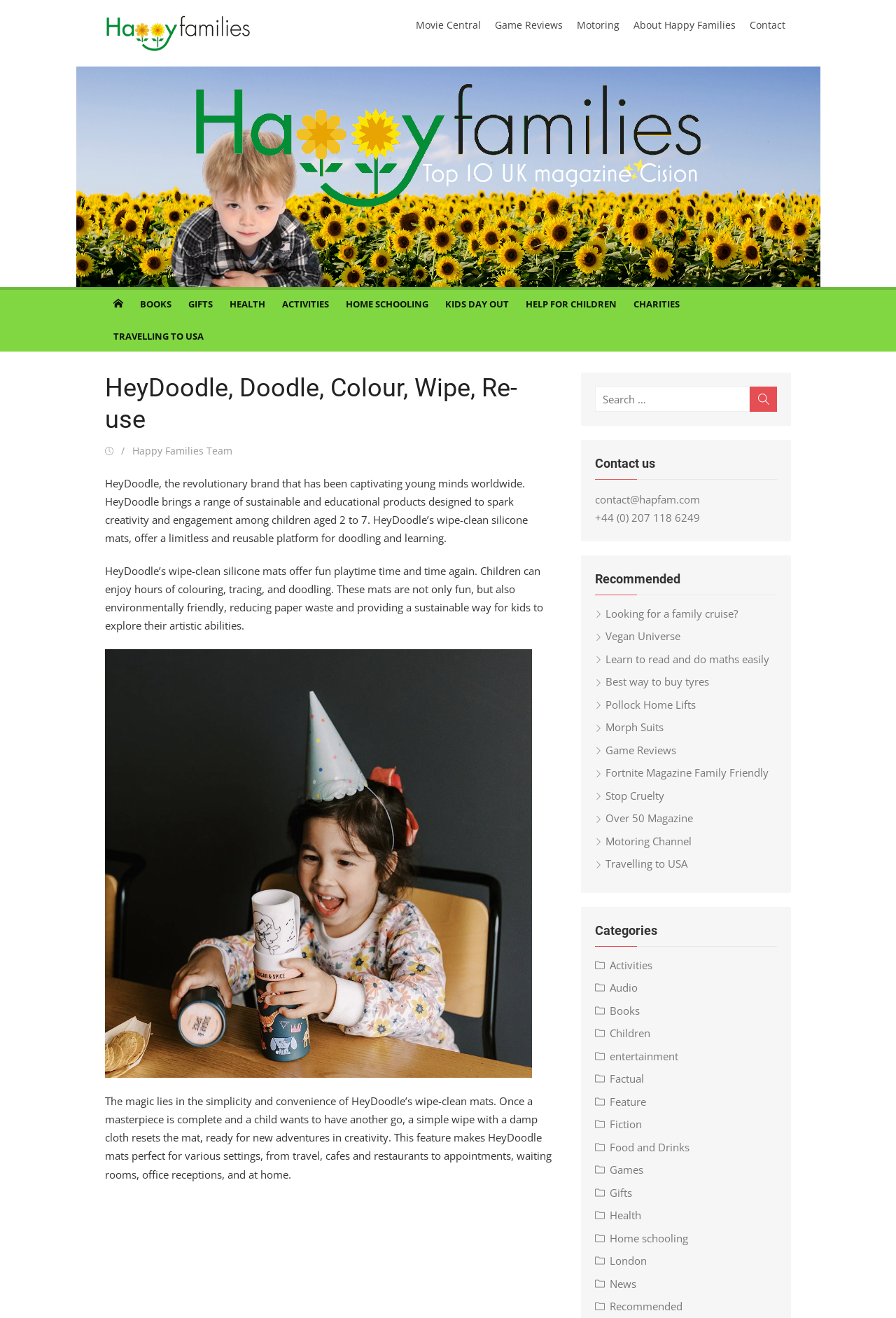How do you reset a HeyDoodle mat?
We need a detailed and exhaustive answer to the question. Please elaborate.

The text states, 'Once a masterpiece is complete and a child wants to have another go, a simple wipe with a damp cloth resets the mat, ready for new adventures in creativity.'